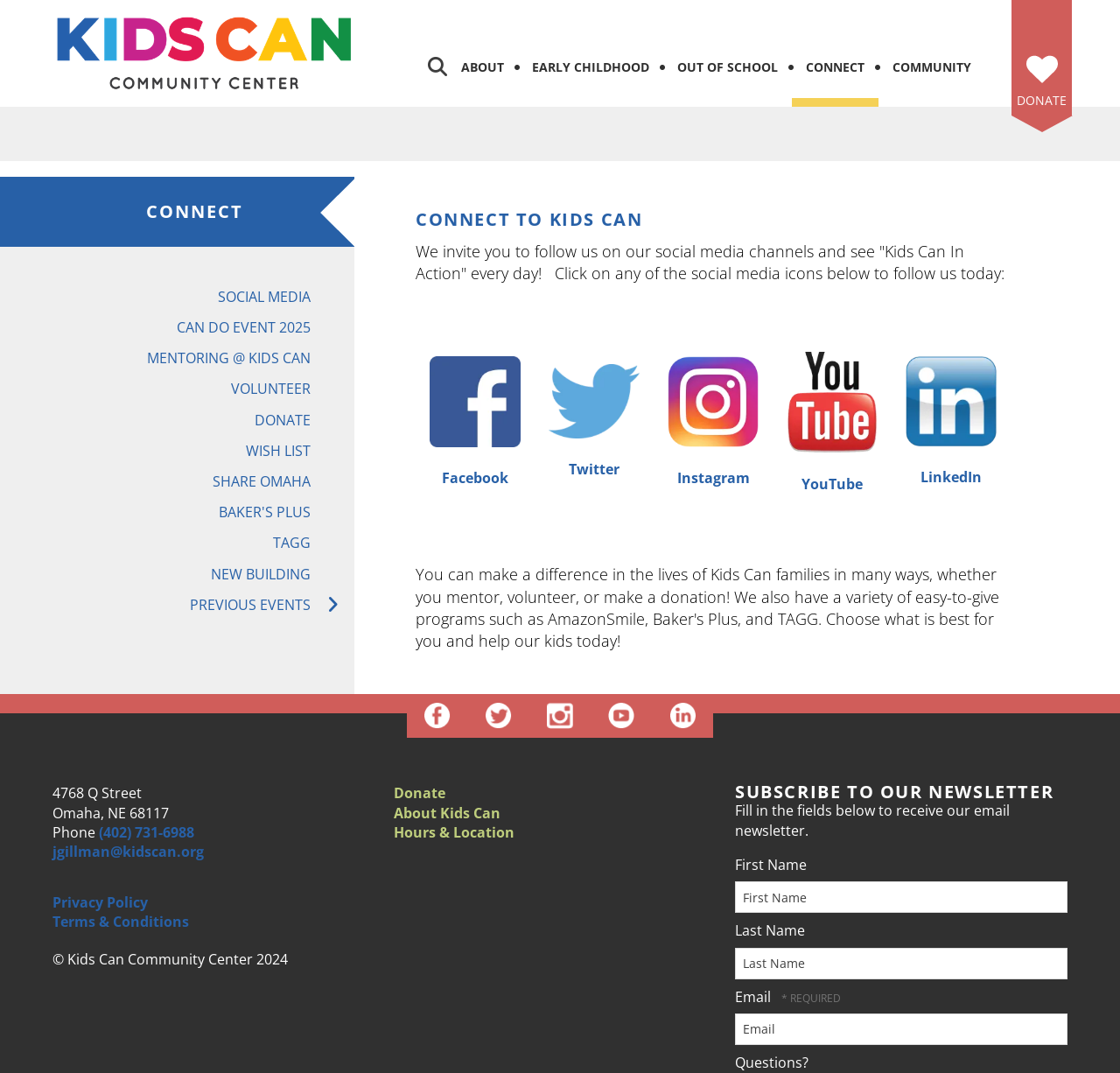What is the phone number of the community center?
Based on the image, answer the question in a detailed manner.

The phone number of the community center can be found at the bottom of the webpage, where it says '(402) 731-6988'. This is the contact number for the community center, which can be used to reach out to them for any queries or information.